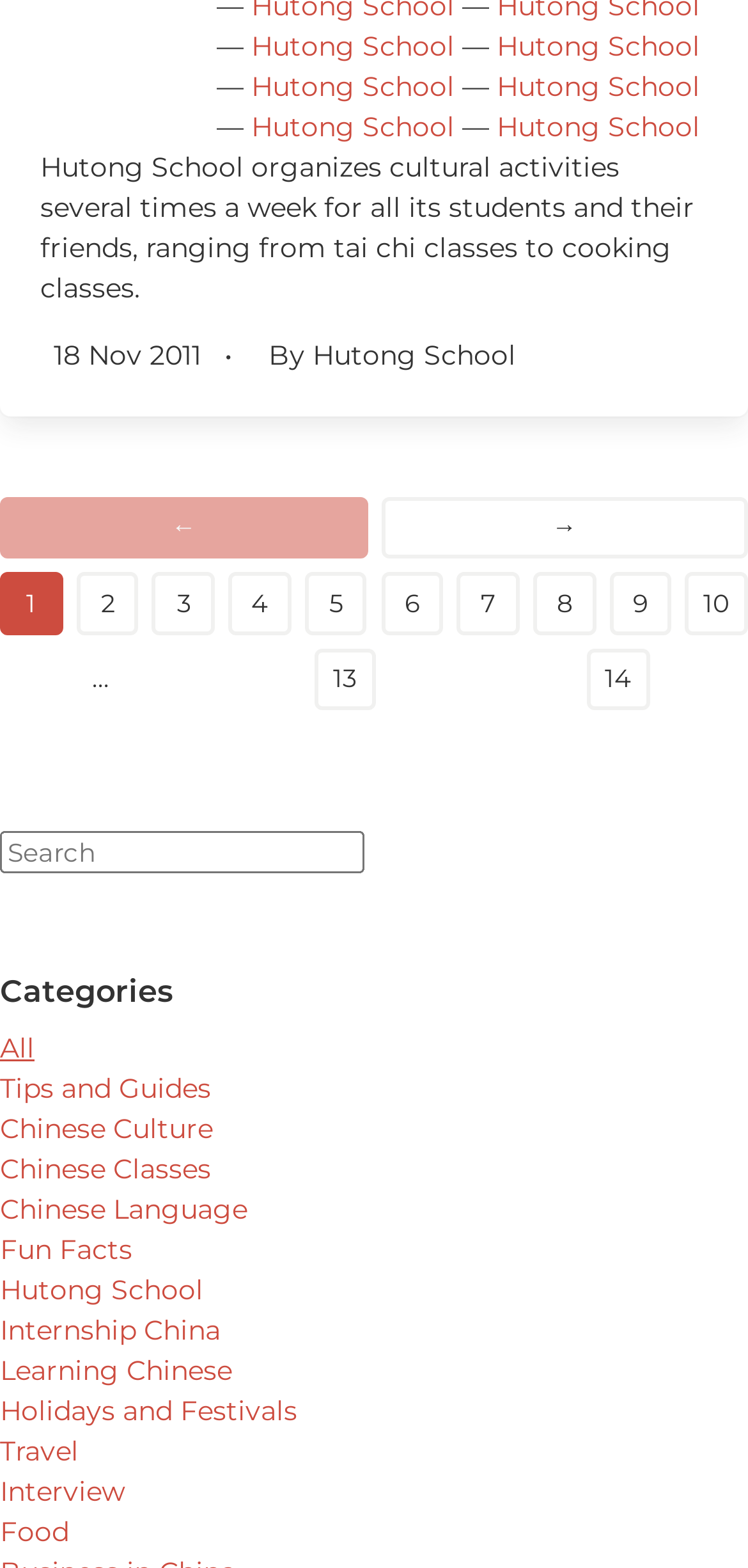Provide the bounding box coordinates in the format (top-left x, top-left y, bottom-right x, bottom-right y). All values are floating point numbers between 0 and 1. Determine the bounding box coordinate of the UI element described as: Food

[0.0, 0.966, 0.092, 0.988]